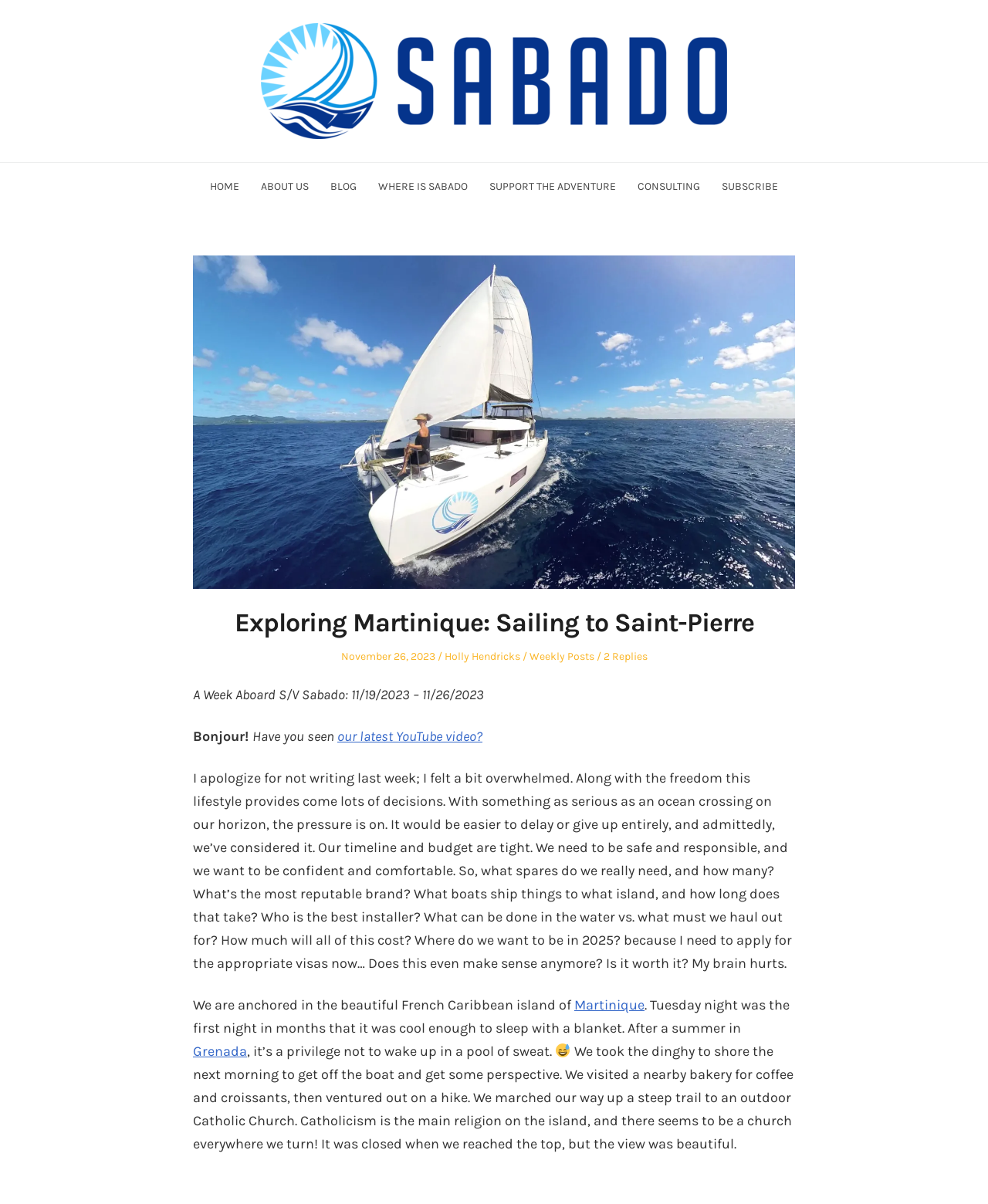Extract the bounding box coordinates of the UI element described by: "Live". The coordinates should include four float numbers ranging from 0 to 1, e.g., [left, top, right, bottom].

None